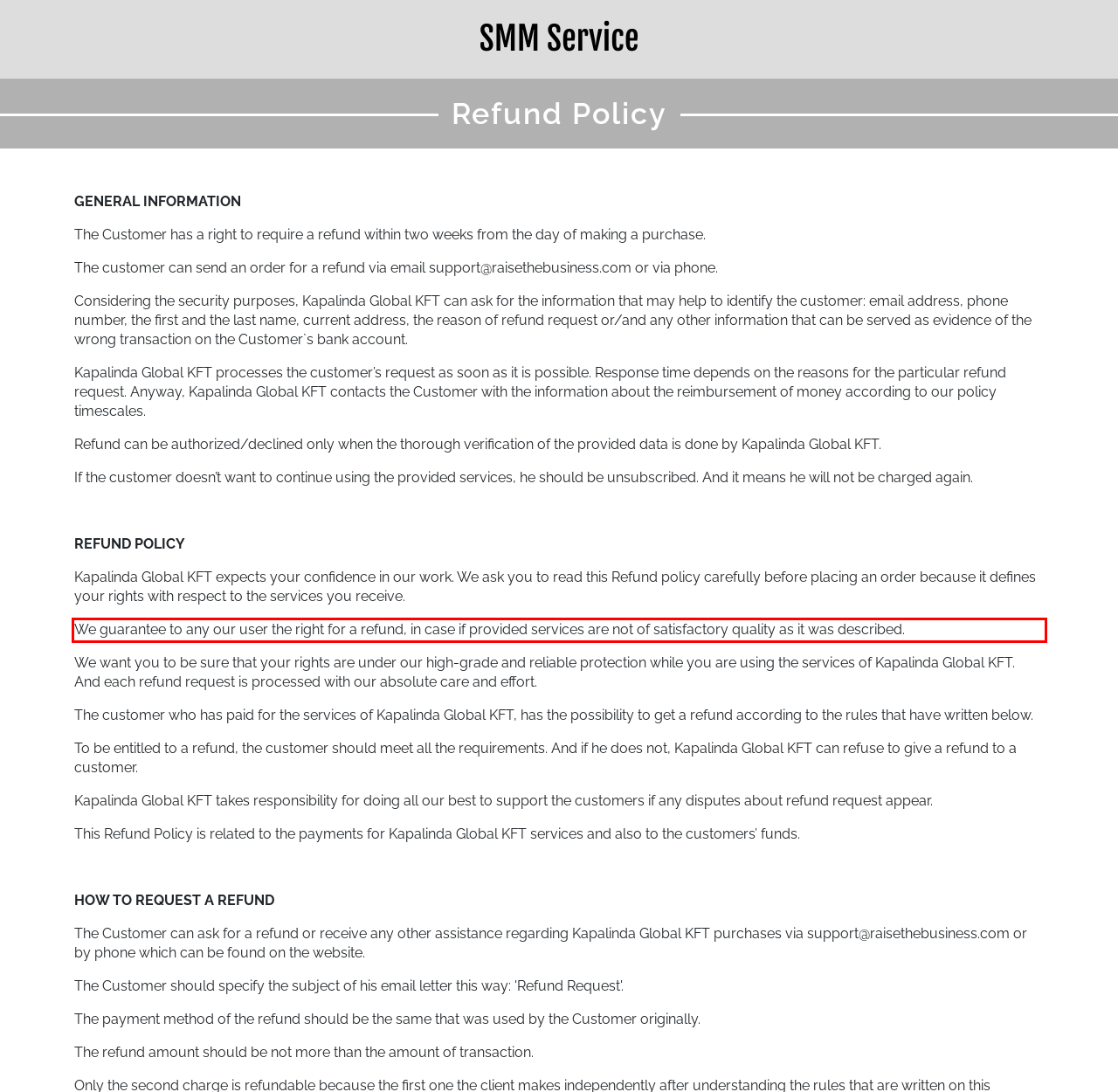Please use OCR to extract the text content from the red bounding box in the provided webpage screenshot.

We guarantee to any our user the right for a refund, in case if provided services are not of satisfactory quality as it was described.